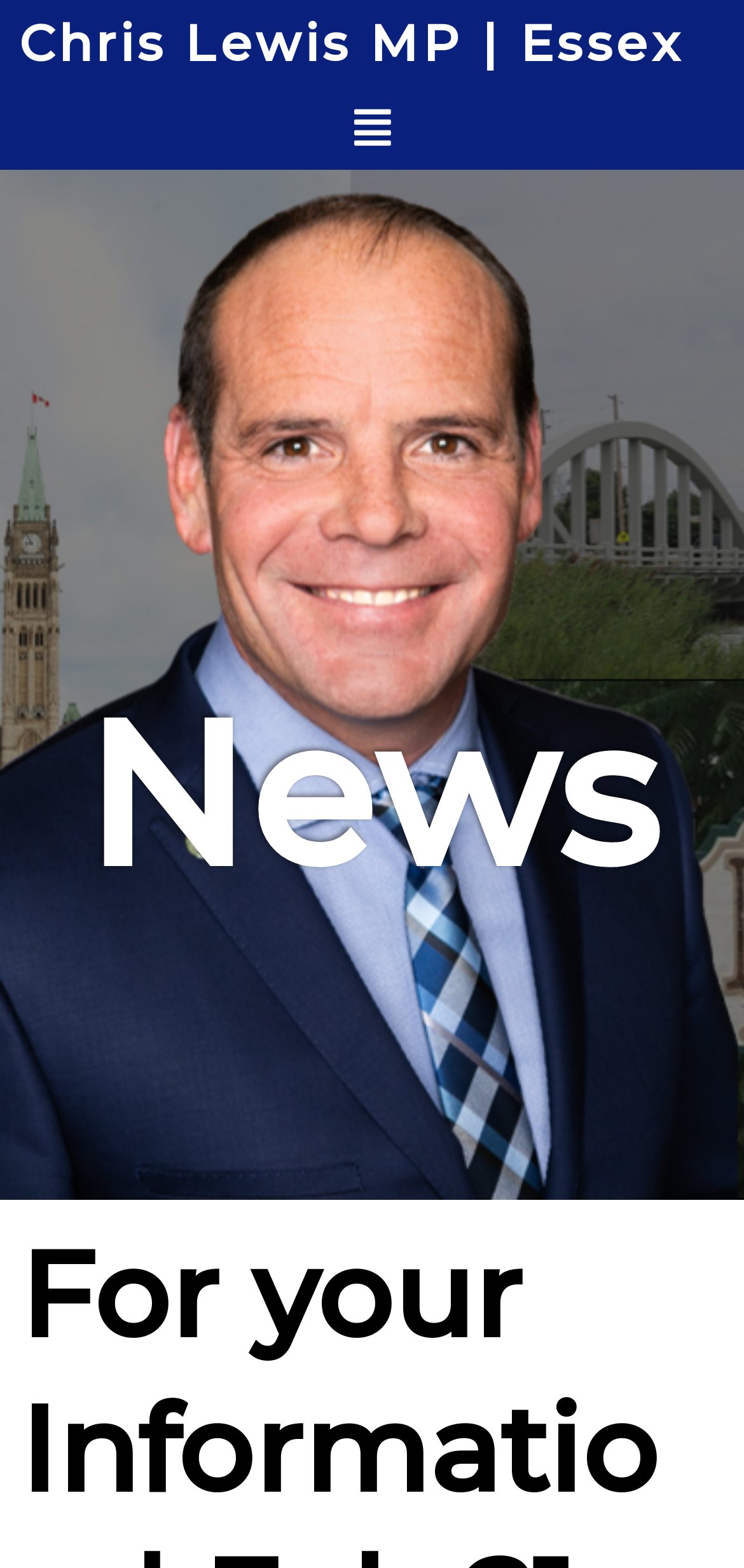Identify the bounding box coordinates of the HTML element based on this description: "Chris Lewis MP | Essex".

[0.026, 0.009, 0.918, 0.047]